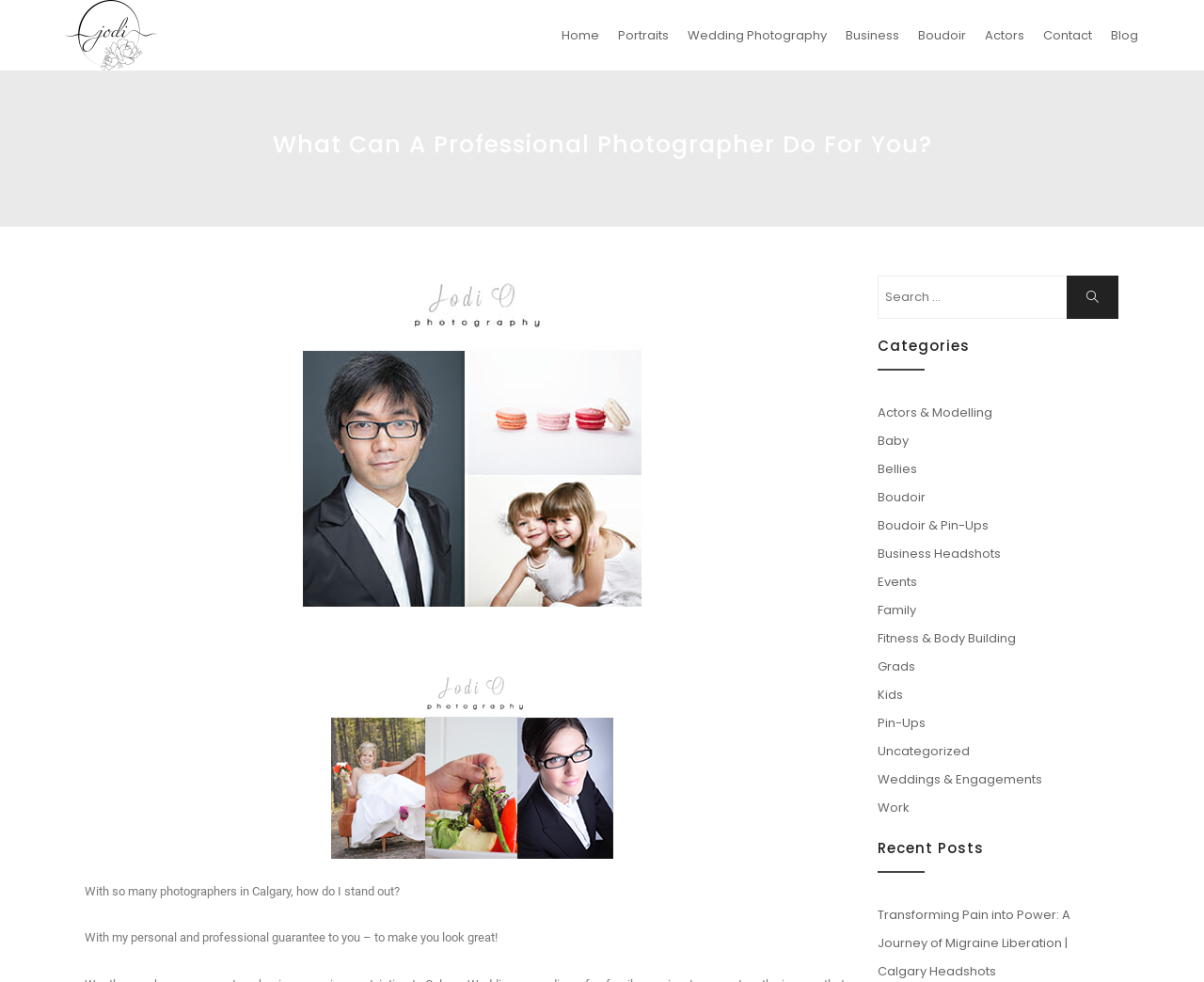What is the name of the photographer?
Please give a detailed and elaborate answer to the question based on the image.

The name of the photographer is Jodi O, which can be seen in the top-left corner of the webpage as 'Jodi O Photography' and also in the link 'Jodi O Reap'.